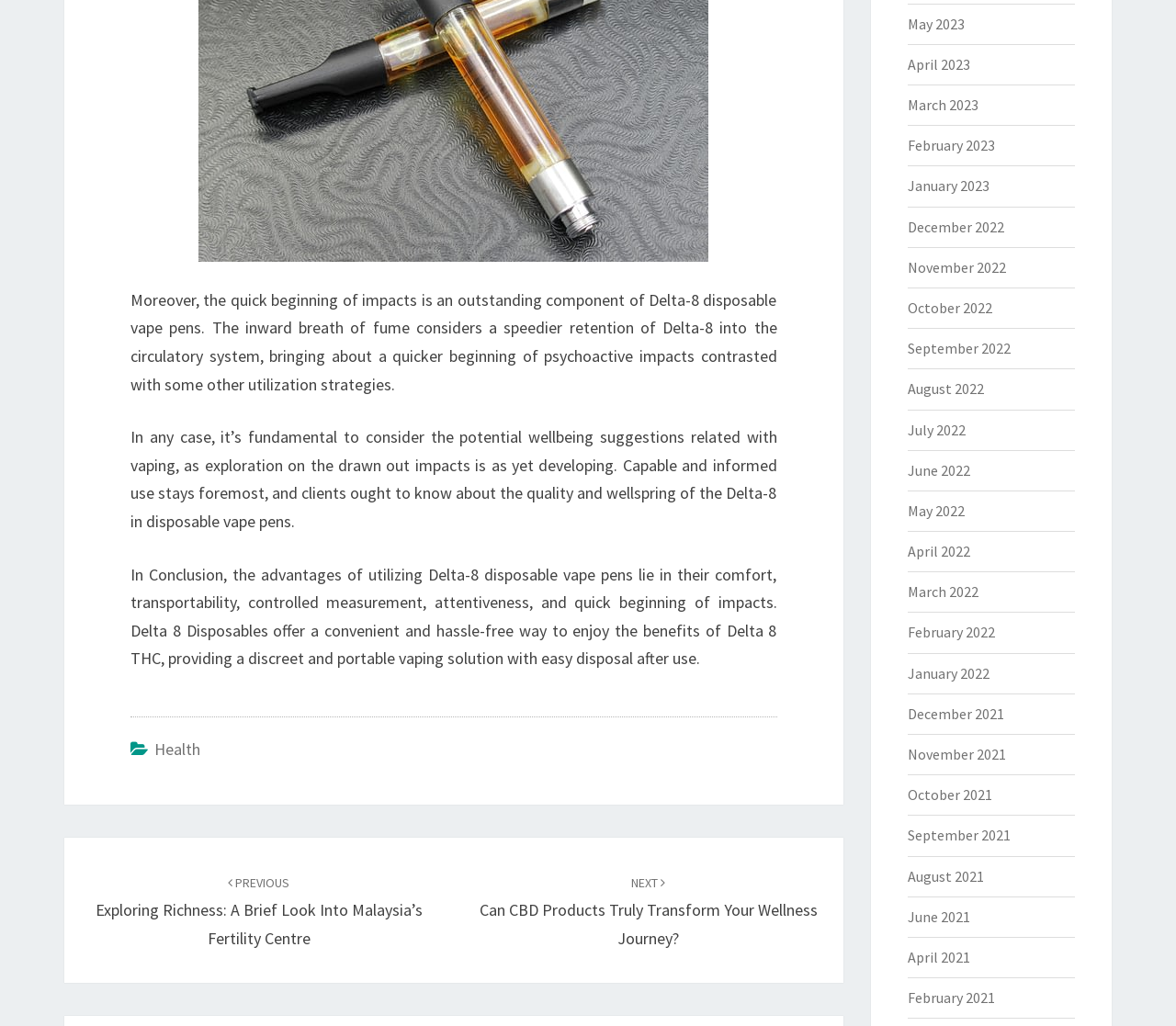Refer to the image and answer the question with as much detail as possible: What is the purpose of the links at the top right corner of the page?

The links at the top right corner of the page, such as 'May 2023', 'April 2023', etc., are likely used for archive navigation, allowing users to access previous months' content.